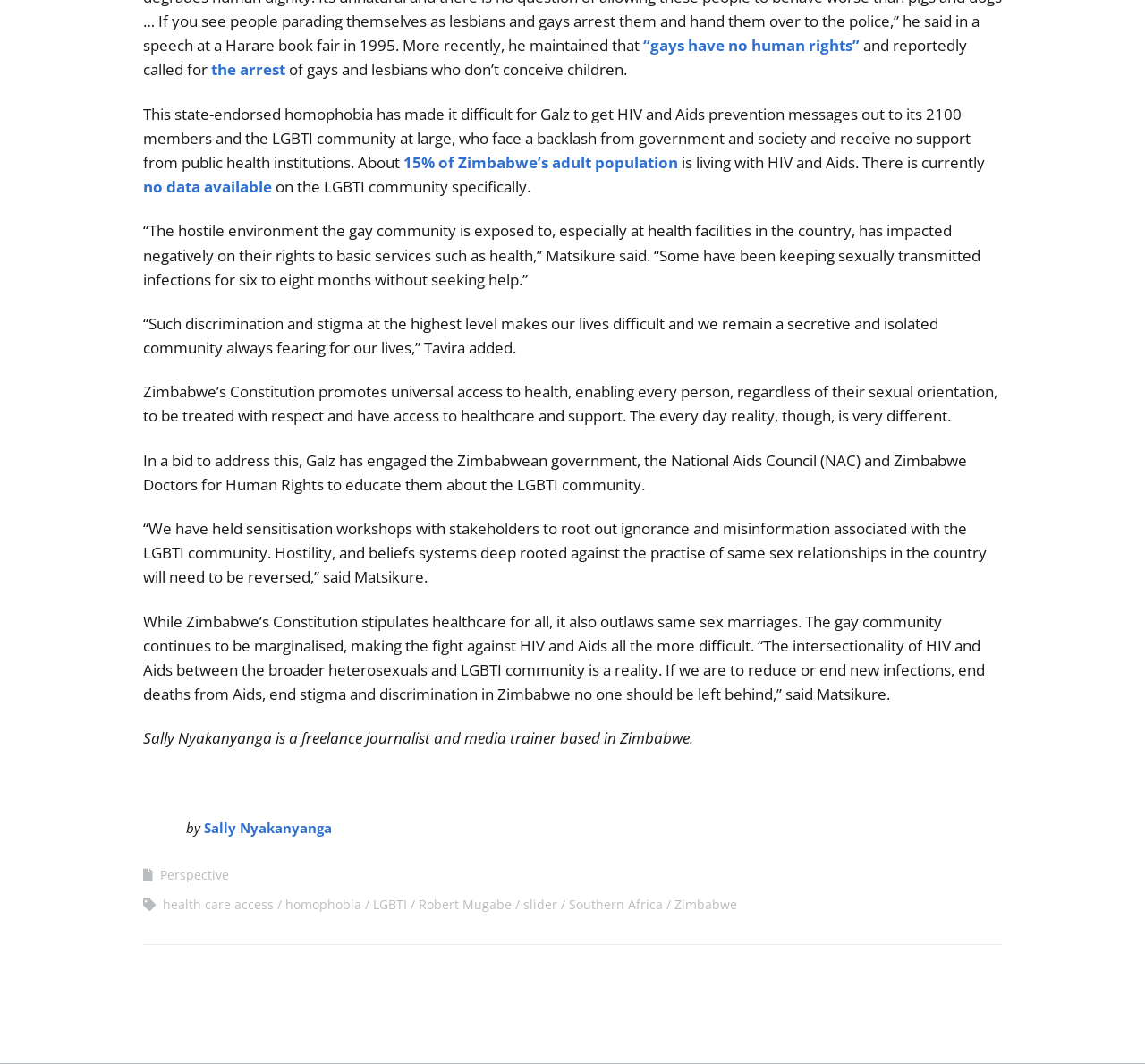Who is the author of this article?
Using the image, provide a detailed and thorough answer to the question.

The answer can be found at the bottom of the webpage, where it says 'Sally Nyakanyanga is a freelance journalist and media trainer based in Zimbabwe.'